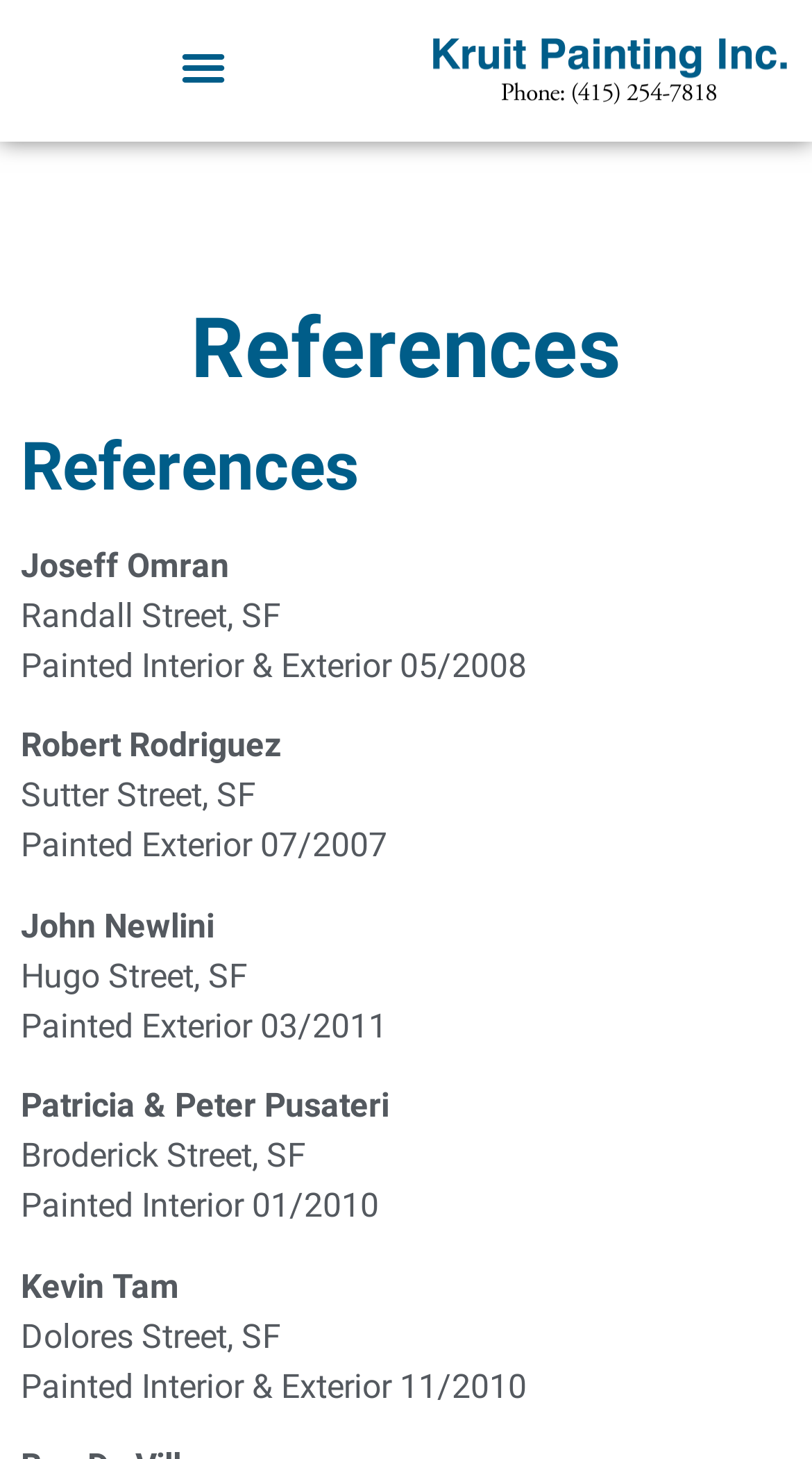How many exterior paintings are listed?
Based on the image, give a concise answer in the form of a single word or short phrase.

3